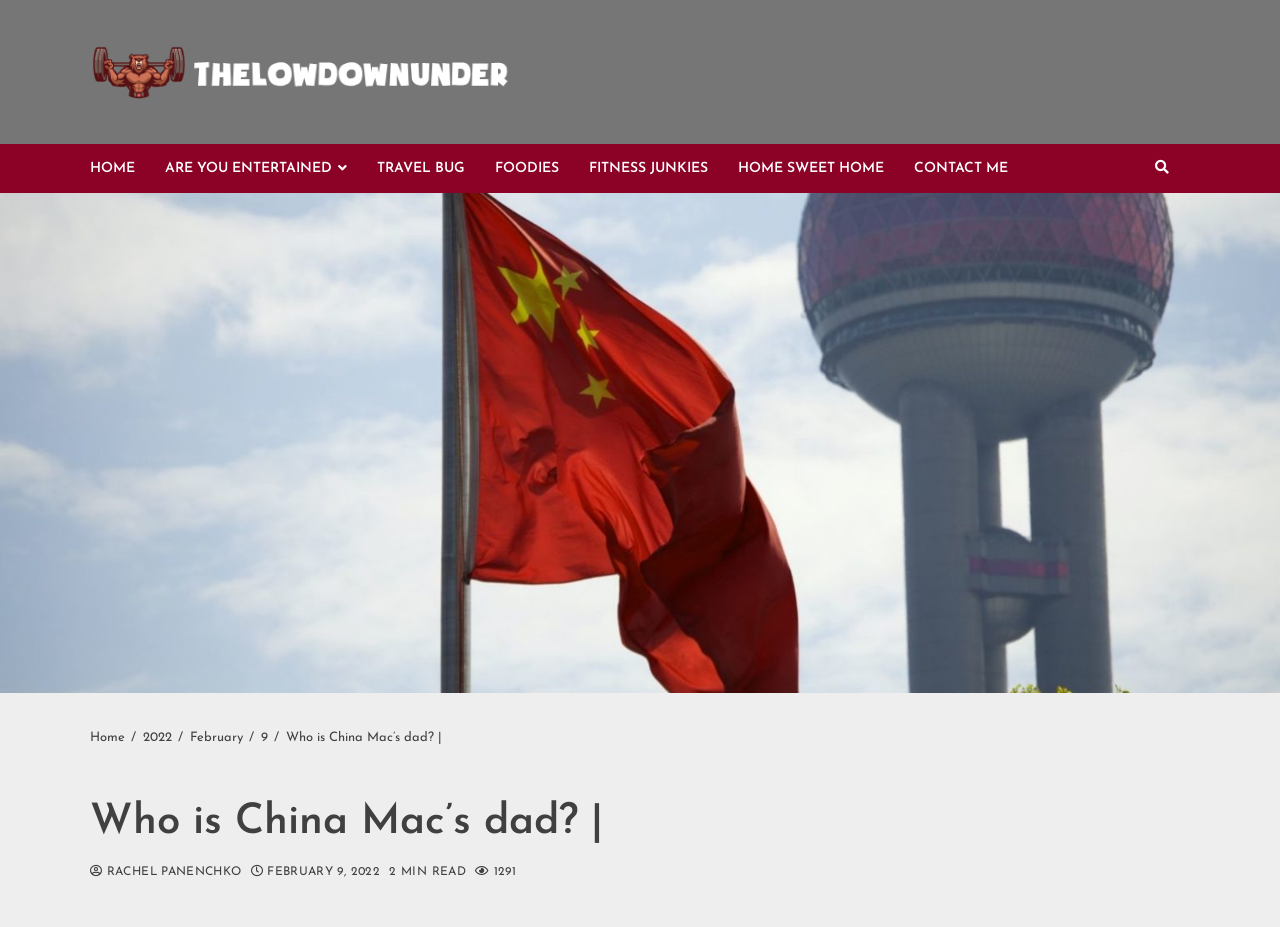Identify the bounding box coordinates for the element you need to click to achieve the following task: "share the article". Provide the bounding box coordinates as four float numbers between 0 and 1, in the form [left, top, right, bottom].

[0.371, 0.933, 0.403, 0.951]